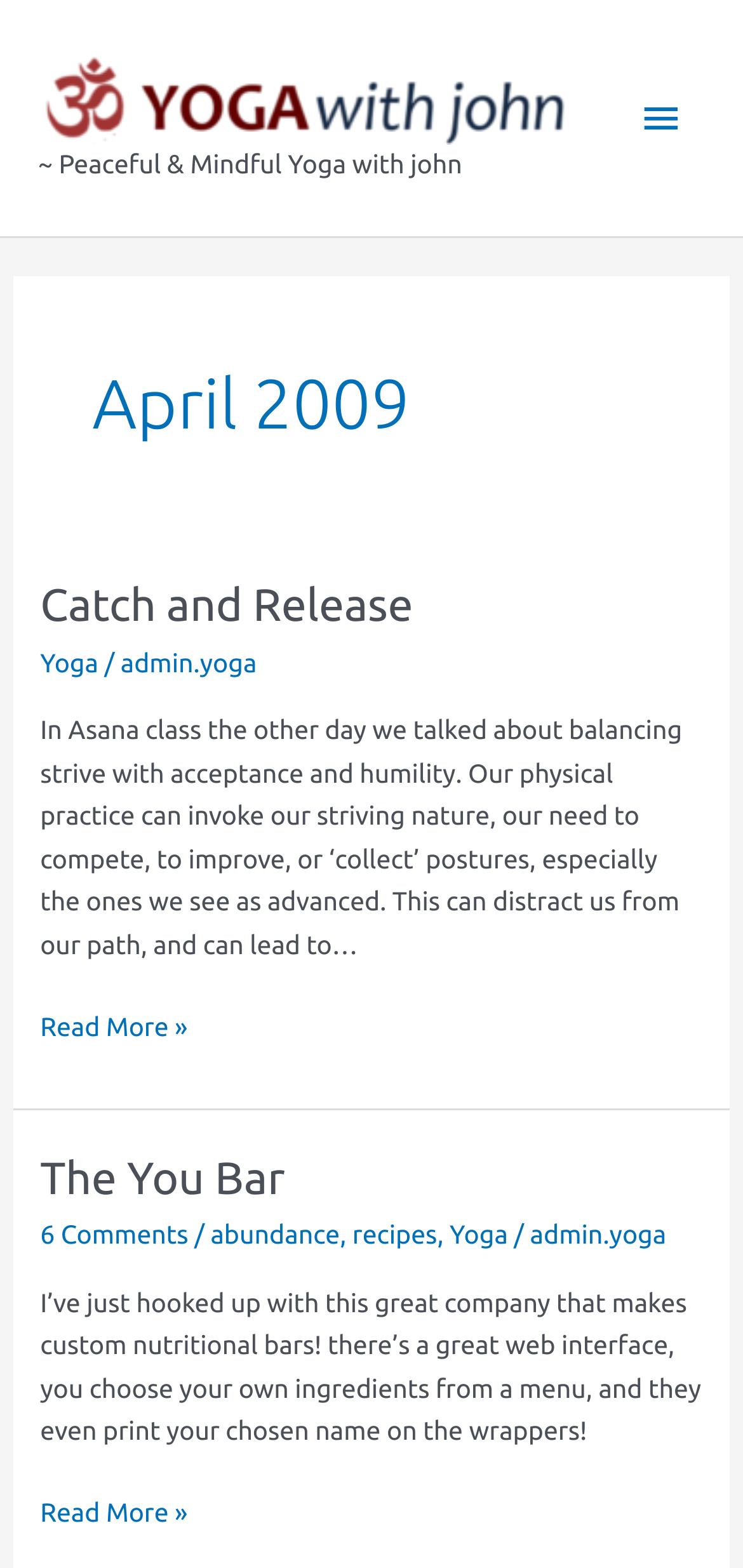Using the details from the image, please elaborate on the following question: What is the theme of the webpage?

The theme of the webpage can be inferred from the title '~ Peaceful & Mindful Yoga with john' and the various articles and links related to yoga, which suggests that the webpage is primarily about yoga.